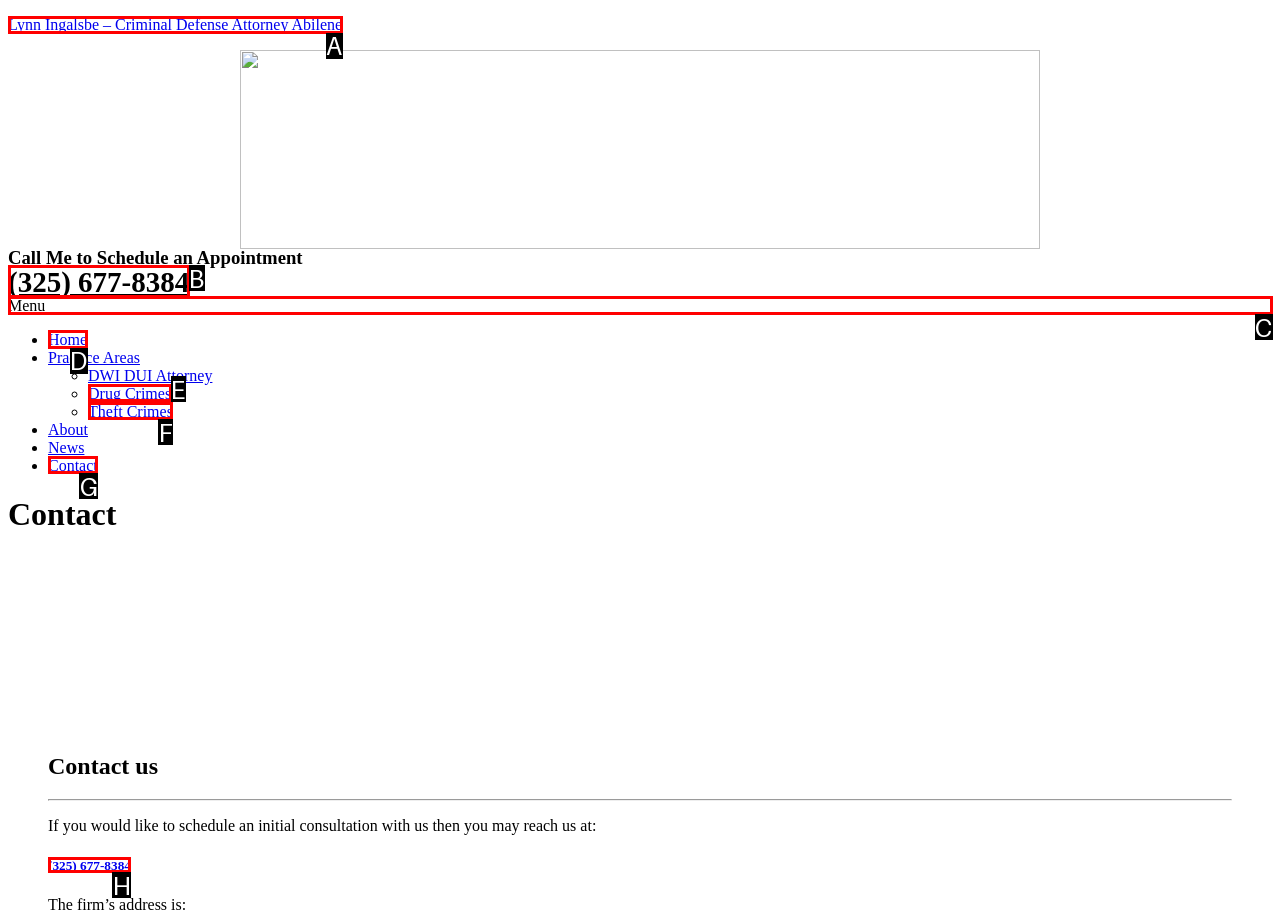For the instruction: Contact Us, determine the appropriate UI element to click from the given options. Respond with the letter corresponding to the correct choice.

None